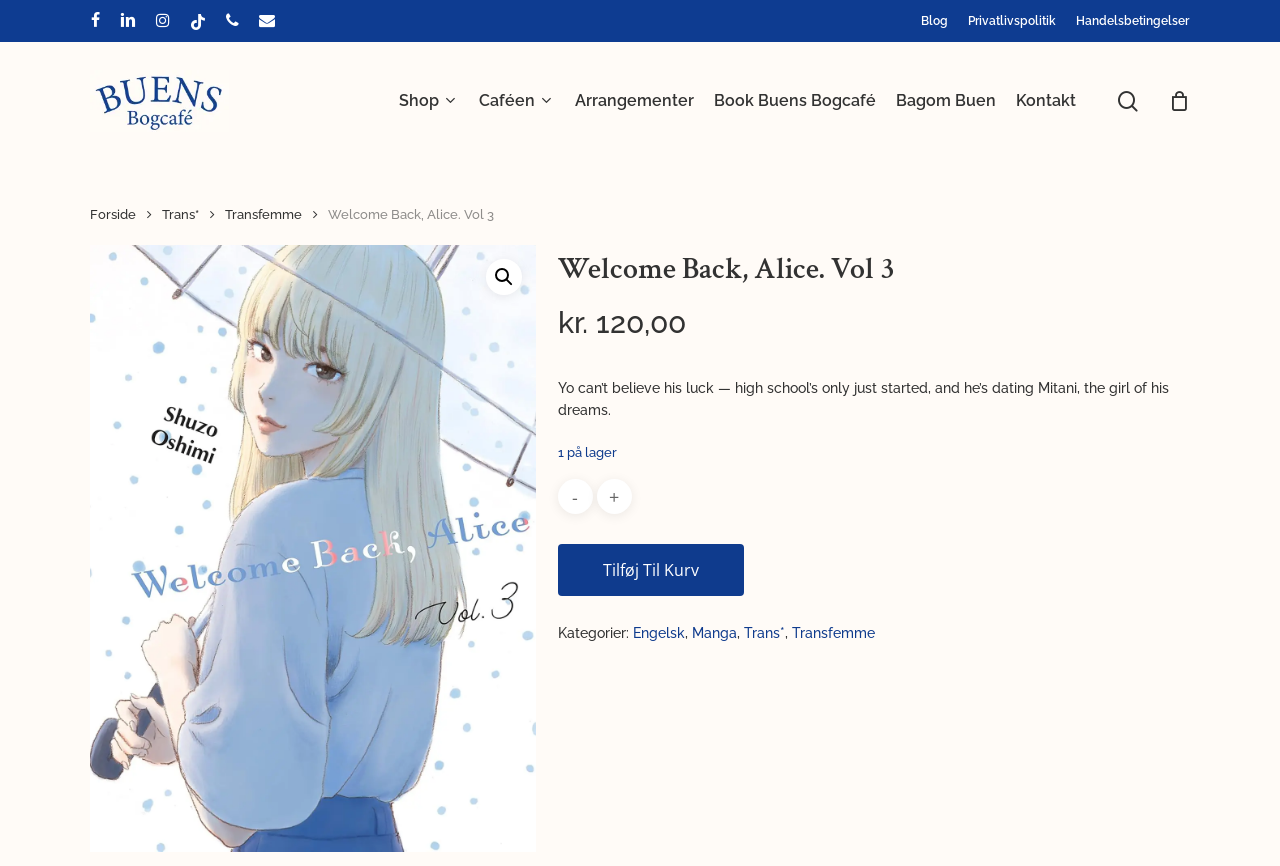Locate the bounding box coordinates of the element that needs to be clicked to carry out the instruction: "Check the news about Indian Muslims". The coordinates should be given as four float numbers ranging from 0 to 1, i.e., [left, top, right, bottom].

None